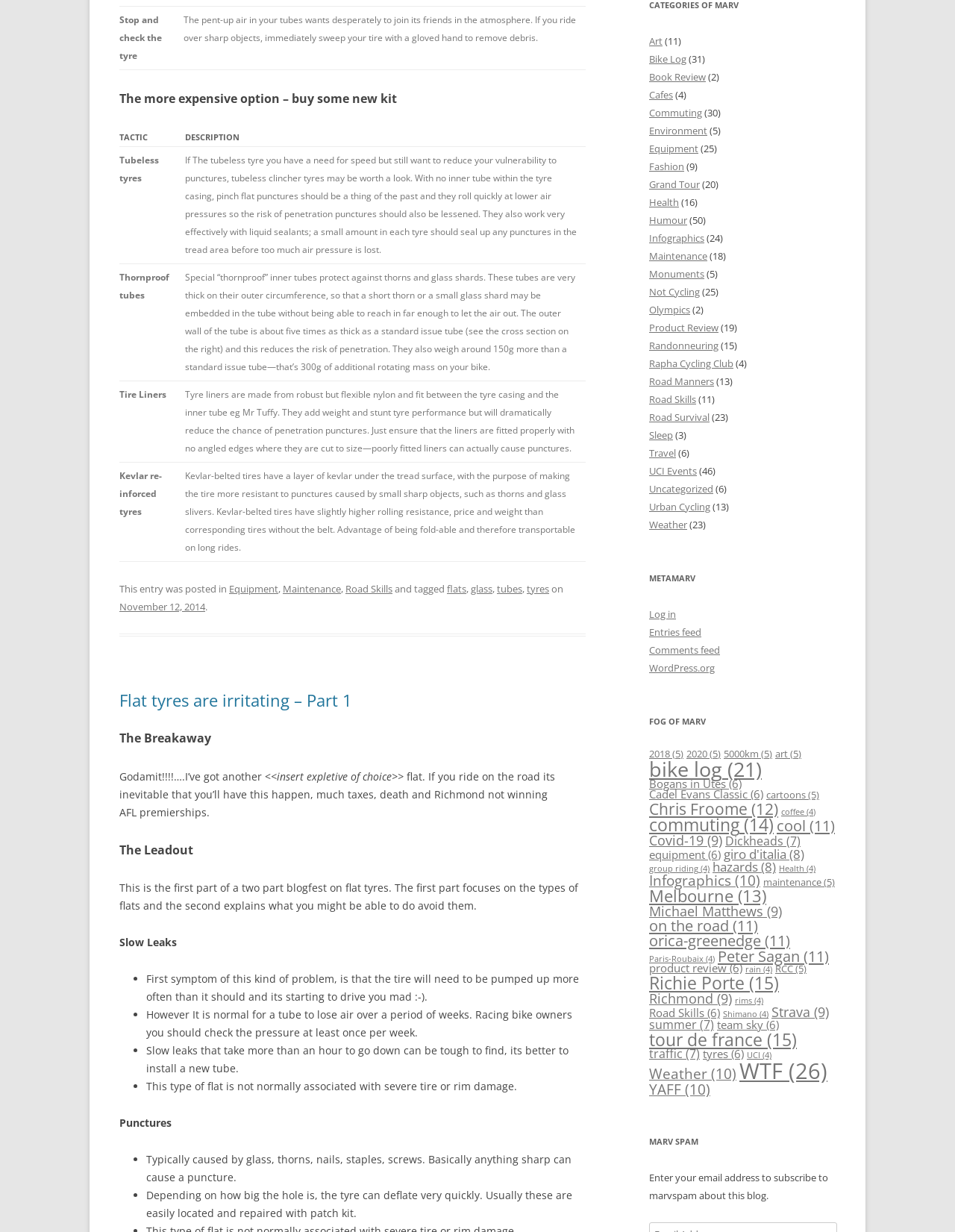Determine the bounding box coordinates for the area you should click to complete the following instruction: "Click the 'Maintenance' link".

[0.296, 0.472, 0.357, 0.483]